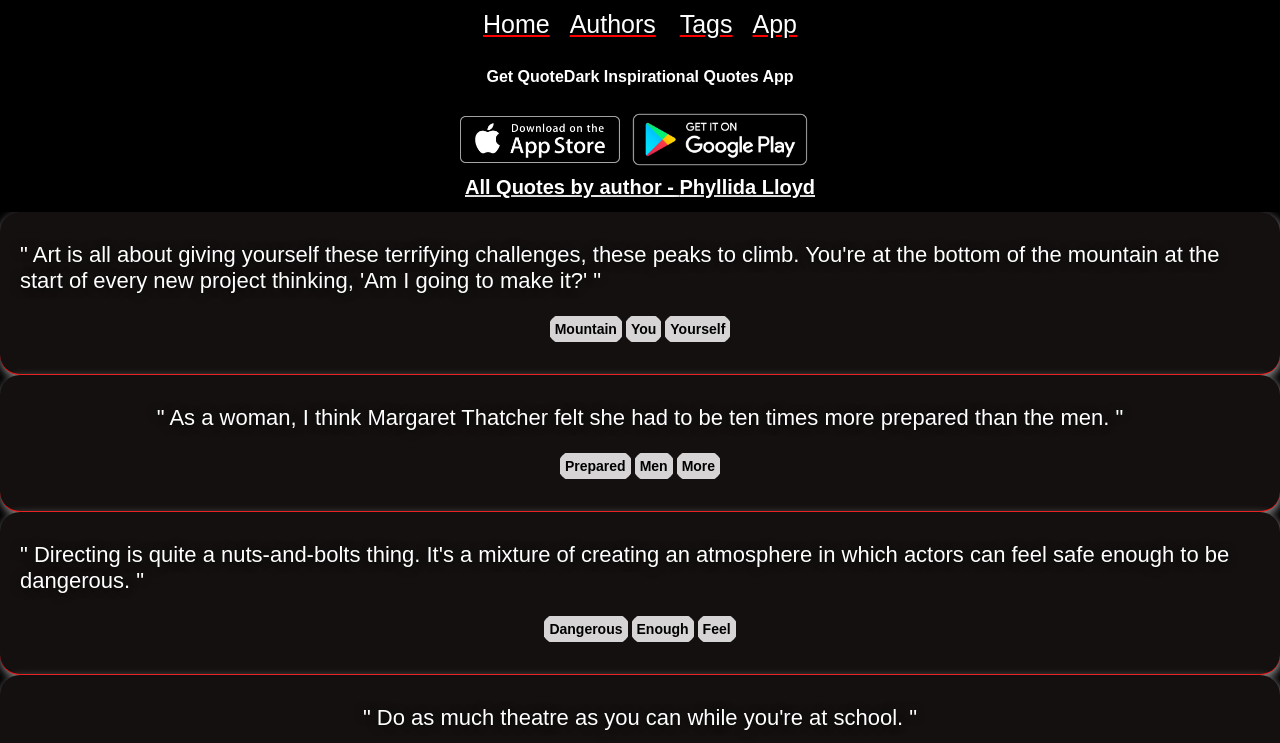What is the name of the app promoted on the webpage?
Refer to the image and answer the question using a single word or phrase.

QuoteDark